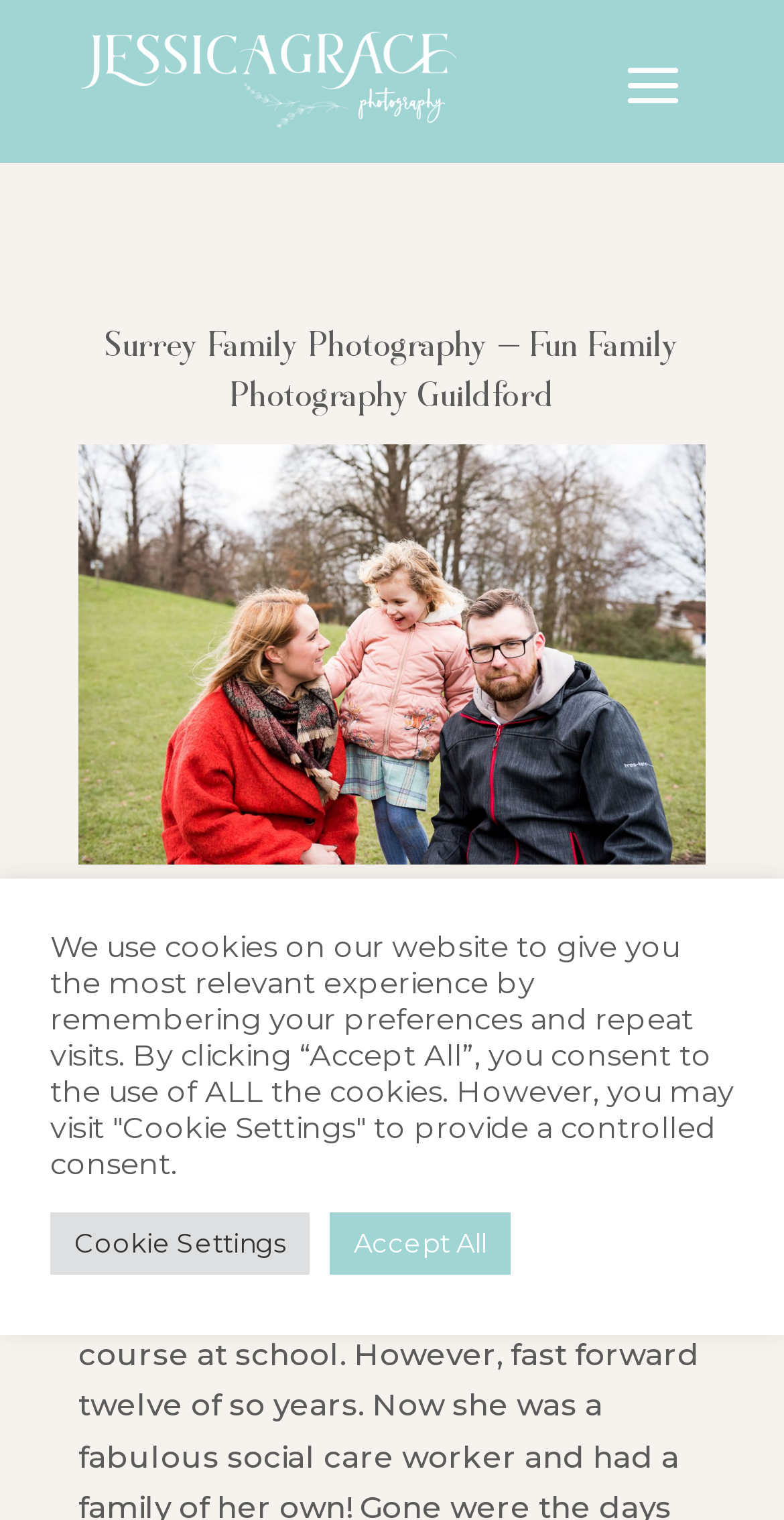Generate a thorough description of the webpage.

The webpage is about Surrey Family Photography, specifically showcasing fun family photography in Guildford. At the top, there is a link on the left side, followed by a heading that reads "Surrey Family Photography – Fun Family Photography Guildford" spanning across the top section of the page. 

Below the heading, there is a prominent image that takes up a significant portion of the page, depicting a heartwarming scene of a little girl smiling and looking down at her mother and father, capturing a moment of family bonding. 

Further down, there is a heading that reads "THE JOY FAMILIES RELAXED AND FUN WALK IN THE PARK", which suggests that the photography service focuses on capturing joyful and relaxed family moments. 

At the bottom of the page, there is a notification about the use of cookies on the website, with two buttons, "Cookie Settings" and "Accept All", allowing users to manage their cookie preferences. The notification is positioned near the bottom left corner, with the two buttons aligned horizontally to the right of the notification.